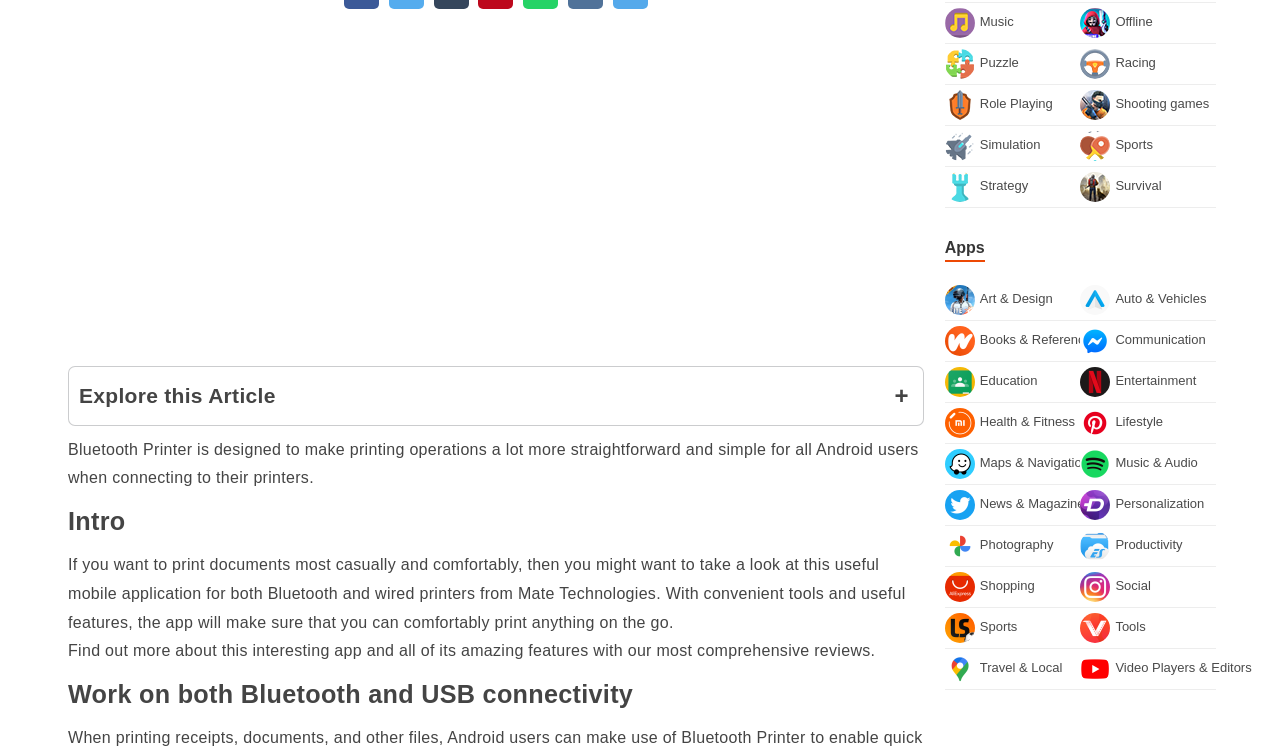Please identify the bounding box coordinates of the element that needs to be clicked to perform the following instruction: "Click on Music".

[0.738, 0.004, 0.844, 0.059]